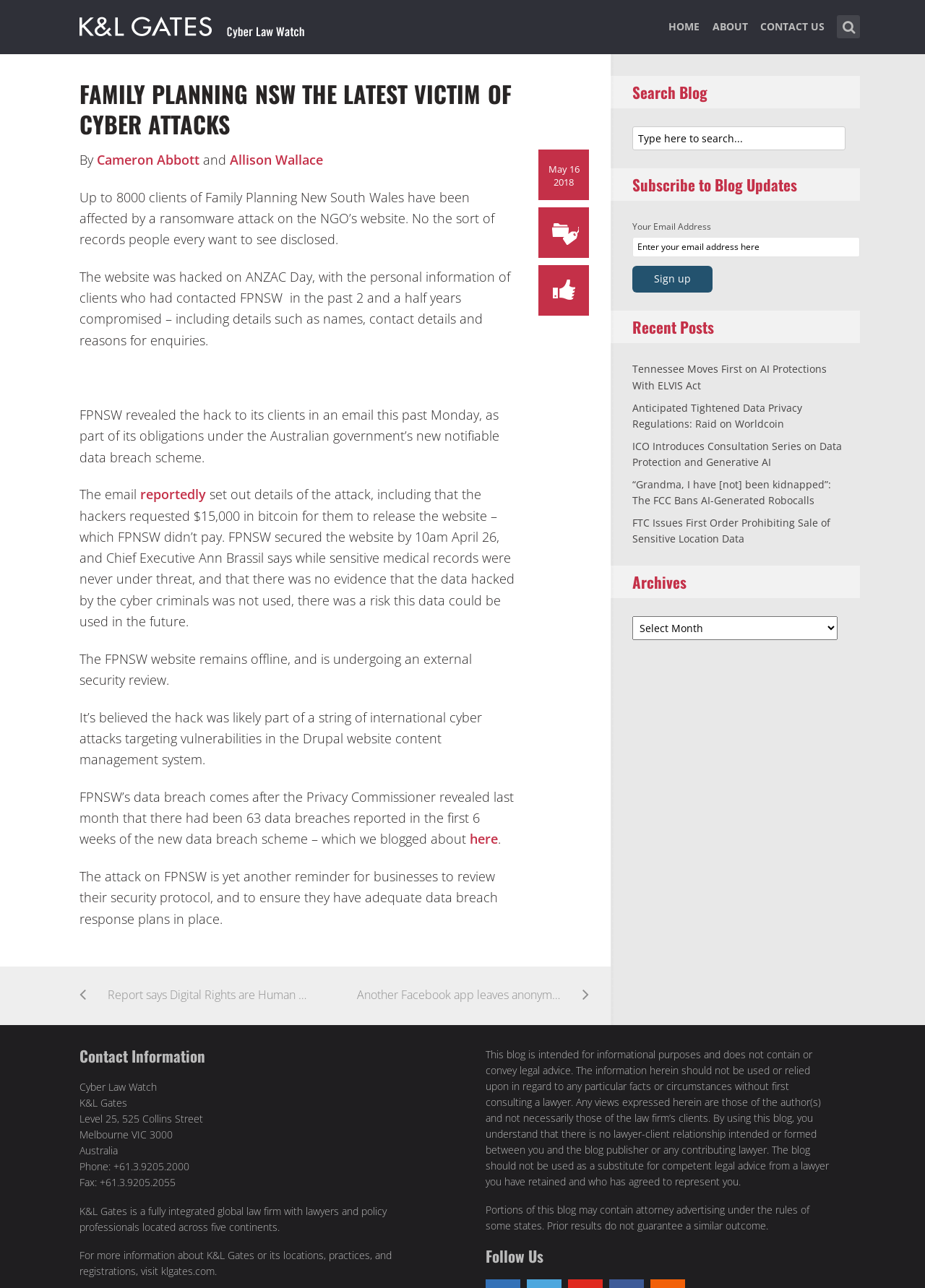Provide a brief response to the question below using a single word or phrase: 
What is the email address required to subscribe to blog updates?

None